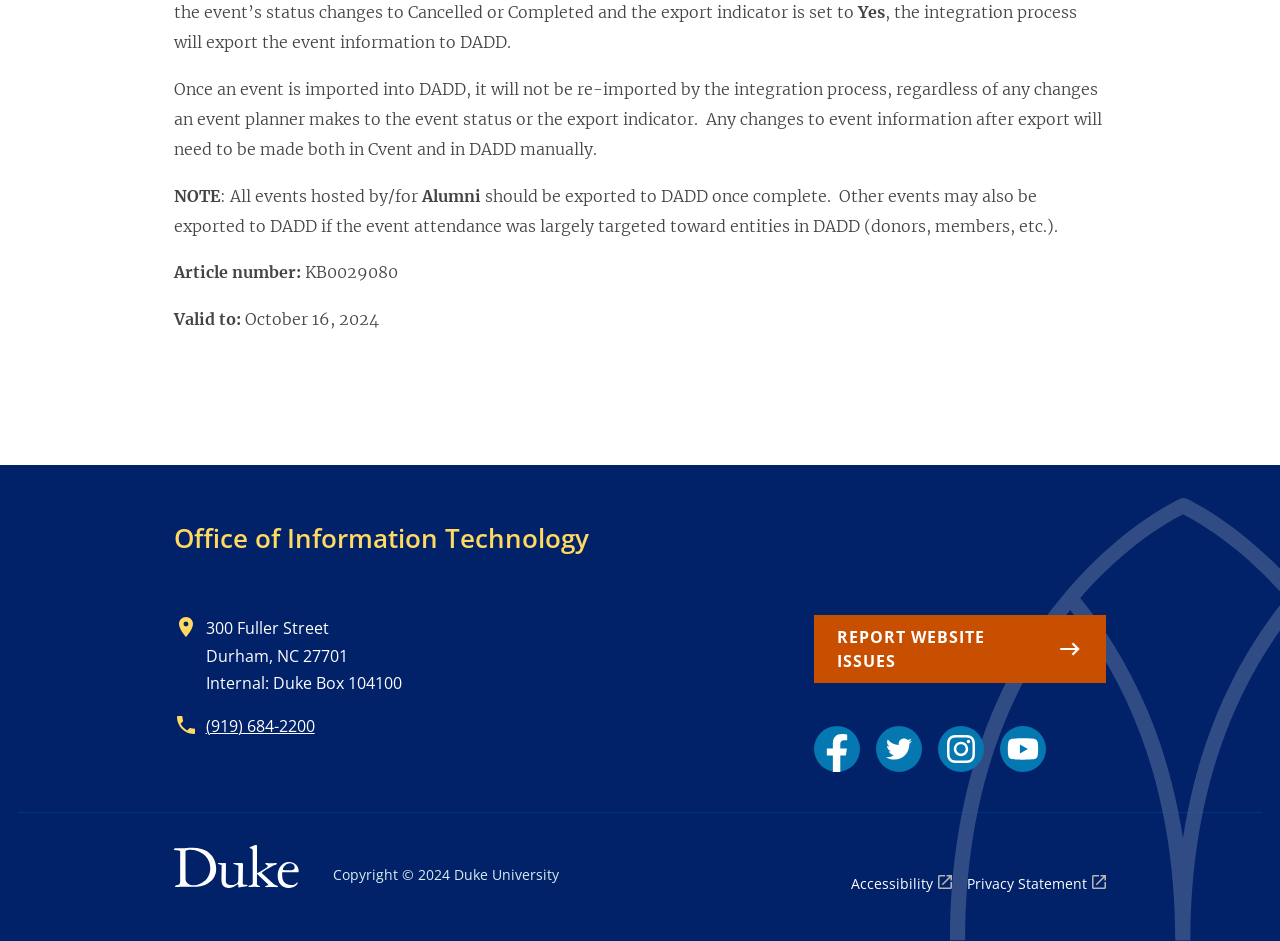Highlight the bounding box coordinates of the element you need to click to perform the following instruction: "Check the accessibility statement."

[0.665, 0.927, 0.743, 0.953]